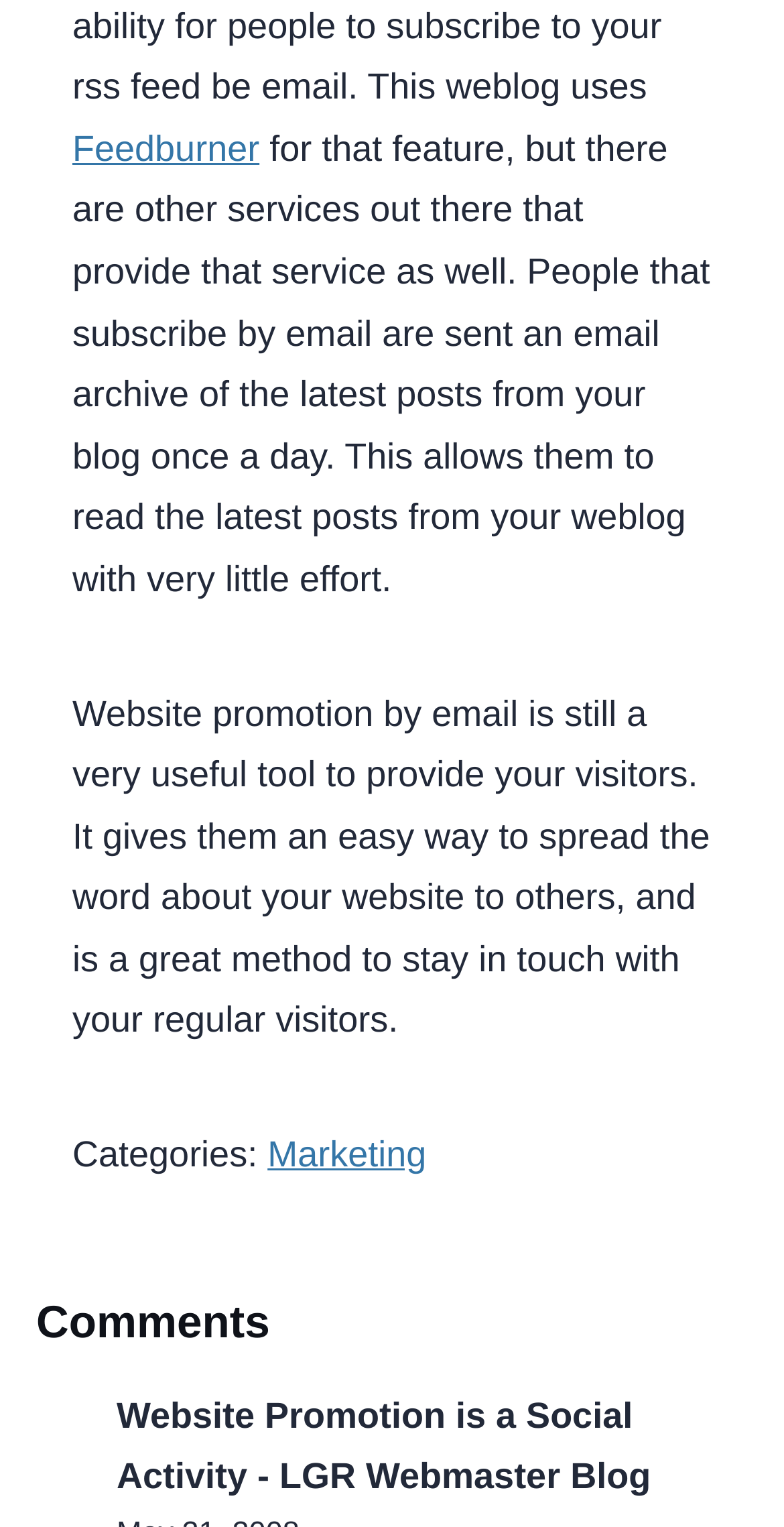Use a single word or phrase to answer the question: 
What is the purpose of website promotion by email?

To provide an easy way to spread the word